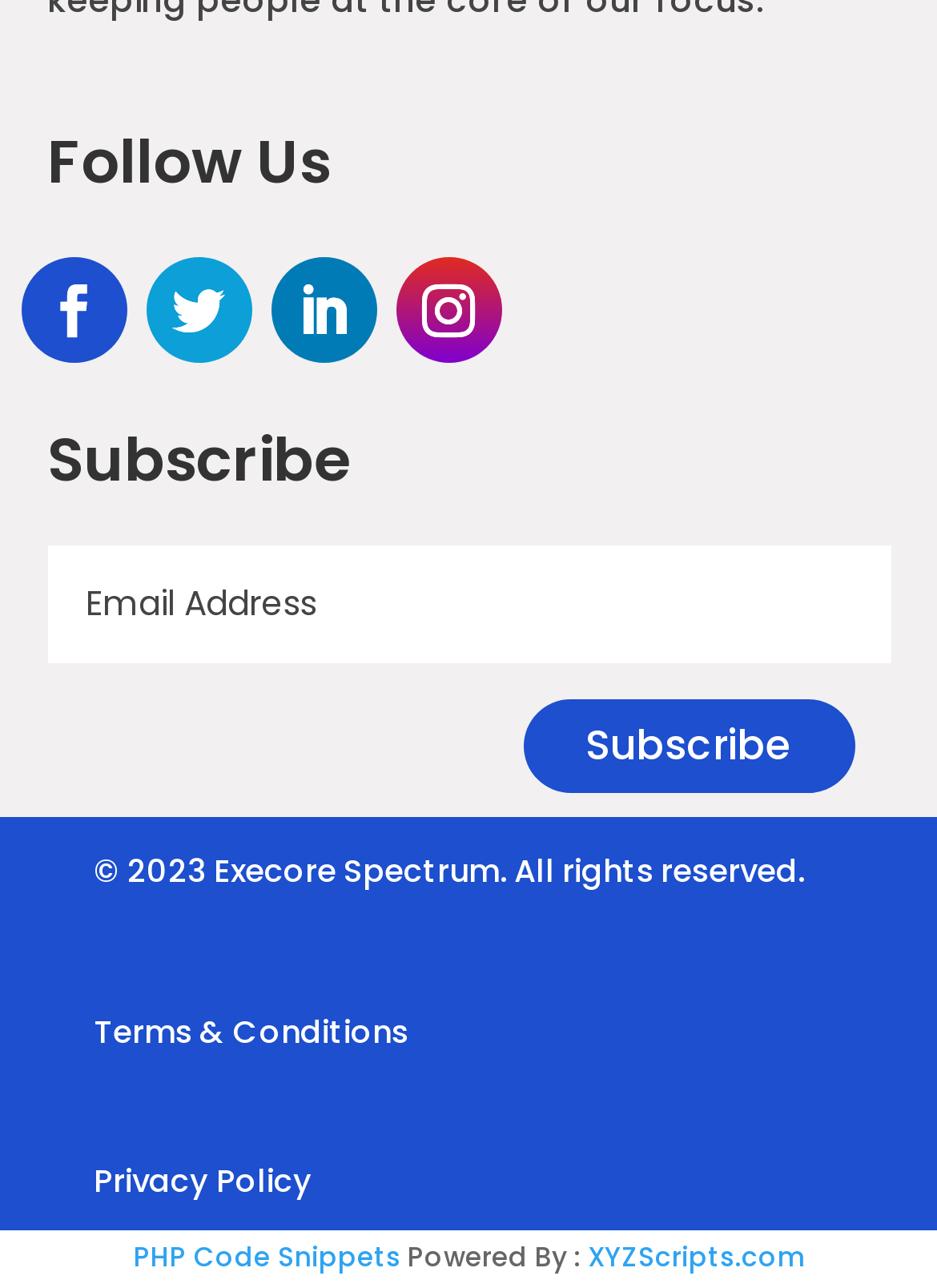Find the bounding box coordinates of the element to click in order to complete the given instruction: "Call the emergency plumber."

None